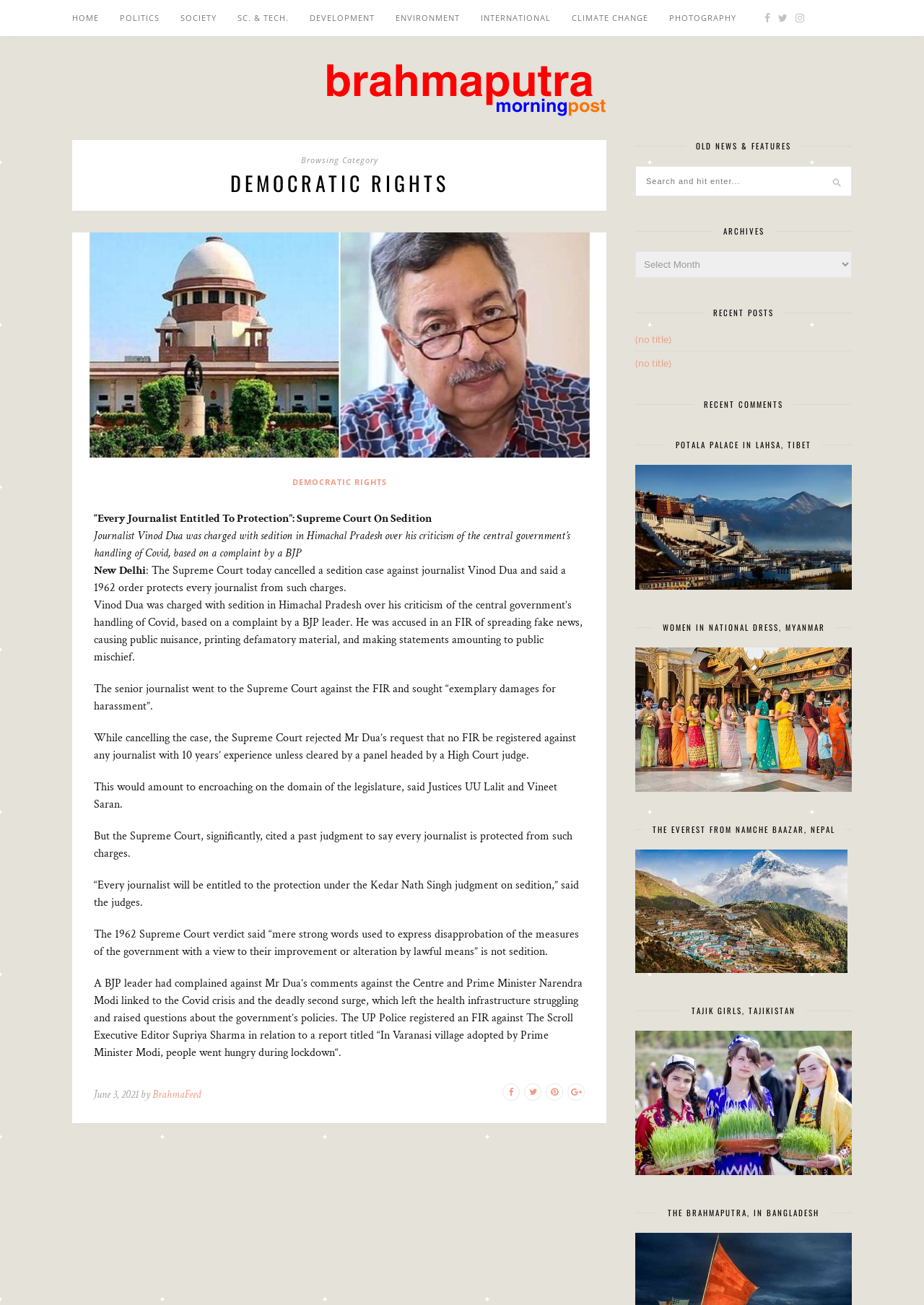What is the name of the journalist who was charged with sedition?
Answer the question with a thorough and detailed explanation.

The name of the journalist who was charged with sedition can be found in the article text, specifically in the sentence 'Vinod Dua was charged with sedition in Himachal Pradesh over his criticism of the central government’s handling of Covid, based on a complaint by a BJP leader.'.